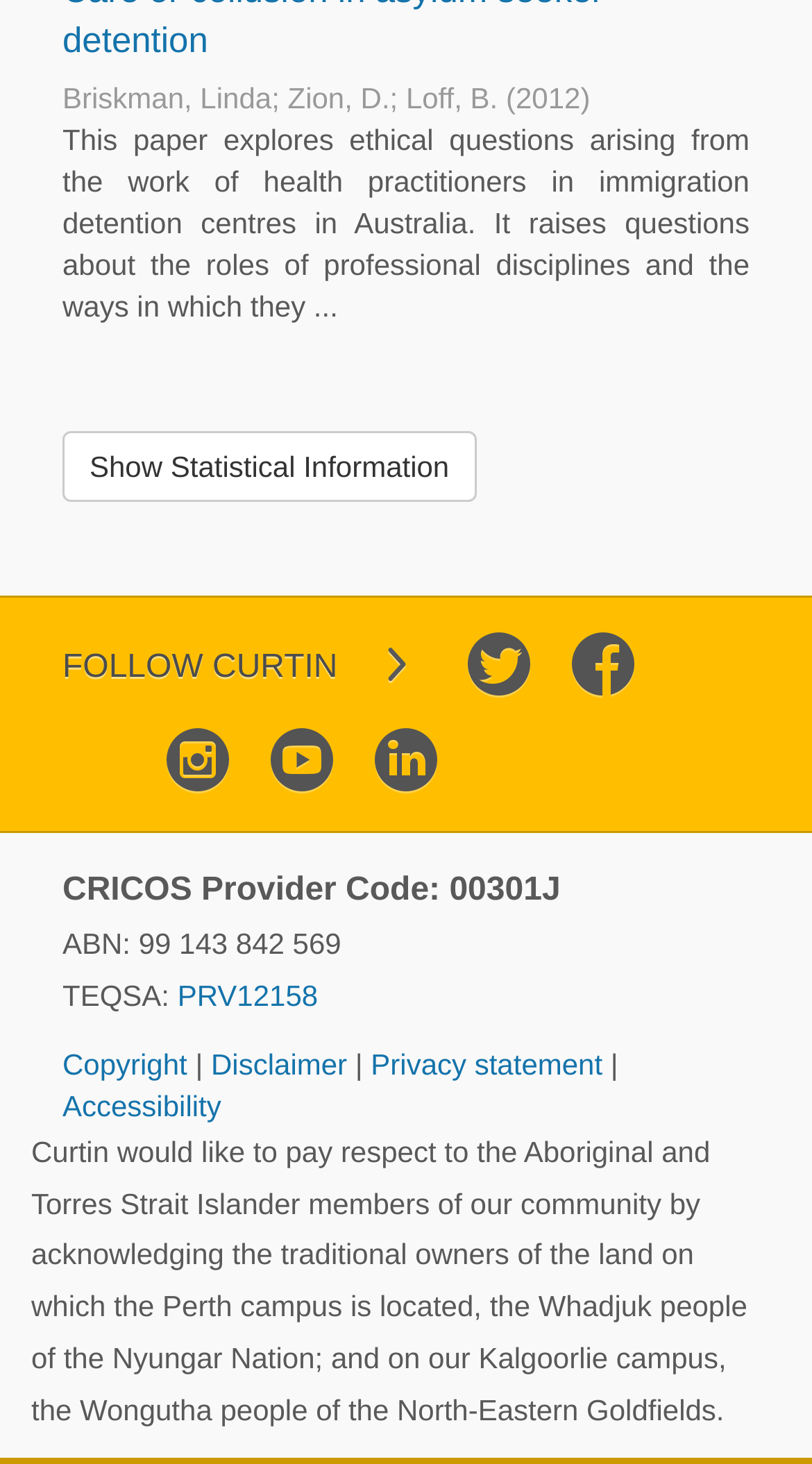Please locate the bounding box coordinates of the region I need to click to follow this instruction: "Visit COLLEGE page".

None